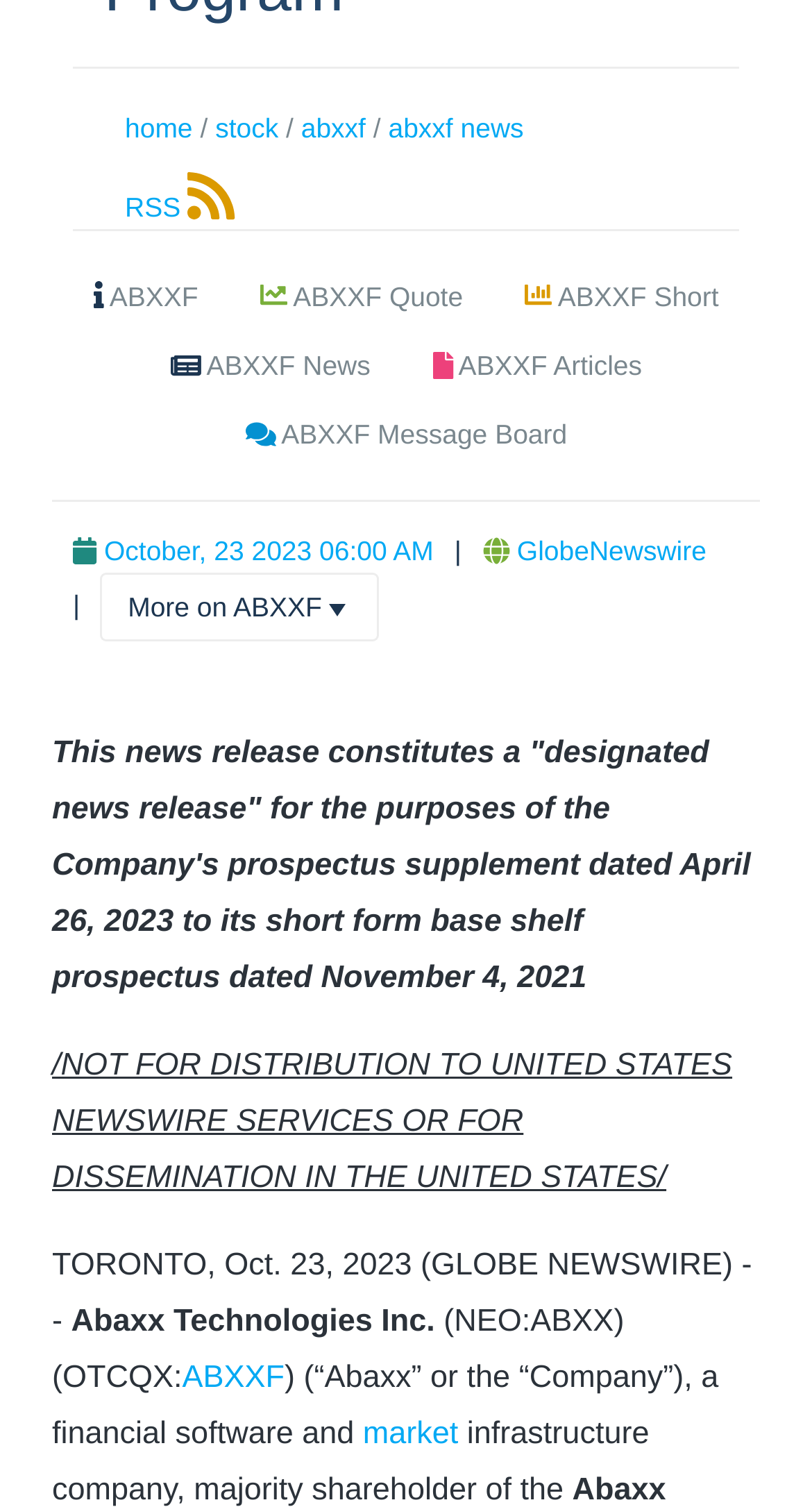Ascertain the bounding box coordinates for the UI element detailed here: "abxxf". The coordinates should be provided as [left, top, right, bottom] with each value being a float between 0 and 1.

[0.371, 0.074, 0.45, 0.095]